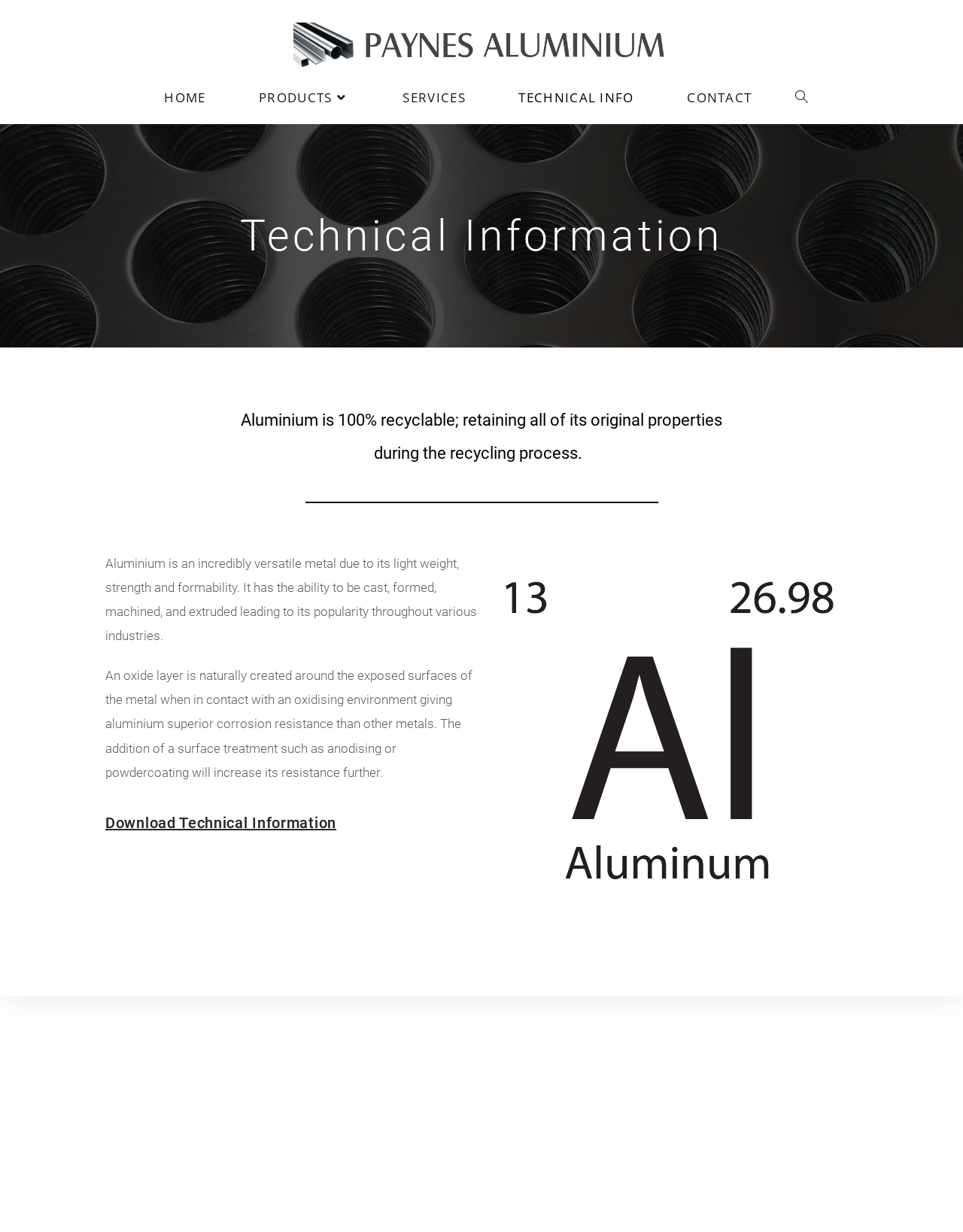What is the format of the technical information that can be downloaded?
Please provide a comprehensive answer based on the contents of the image.

The webpage provides a link to 'Download Technical Information', but it does not specify the format of the downloadable file, such as PDF or DOCX.